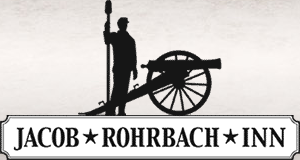Generate a detailed caption that encompasses all aspects of the image.

The image features the logo of the Jacob Rohrbach Inn, capturing a historical essence with a silhouette of a figure standing beside a cannon. The figure, depicted in profile, holds a torch or flag, symbolizing a connection to heritage and tradition. This logo is prominently displayed with the text "JACOB * ROHRBACH * INN" beneath it, emphasizing the inn's name in a bold, stylized font. The overall design combines elements of historical significance with modern design, making it an inviting emblem for guests seeking a unique lodging experience at this charming inn.